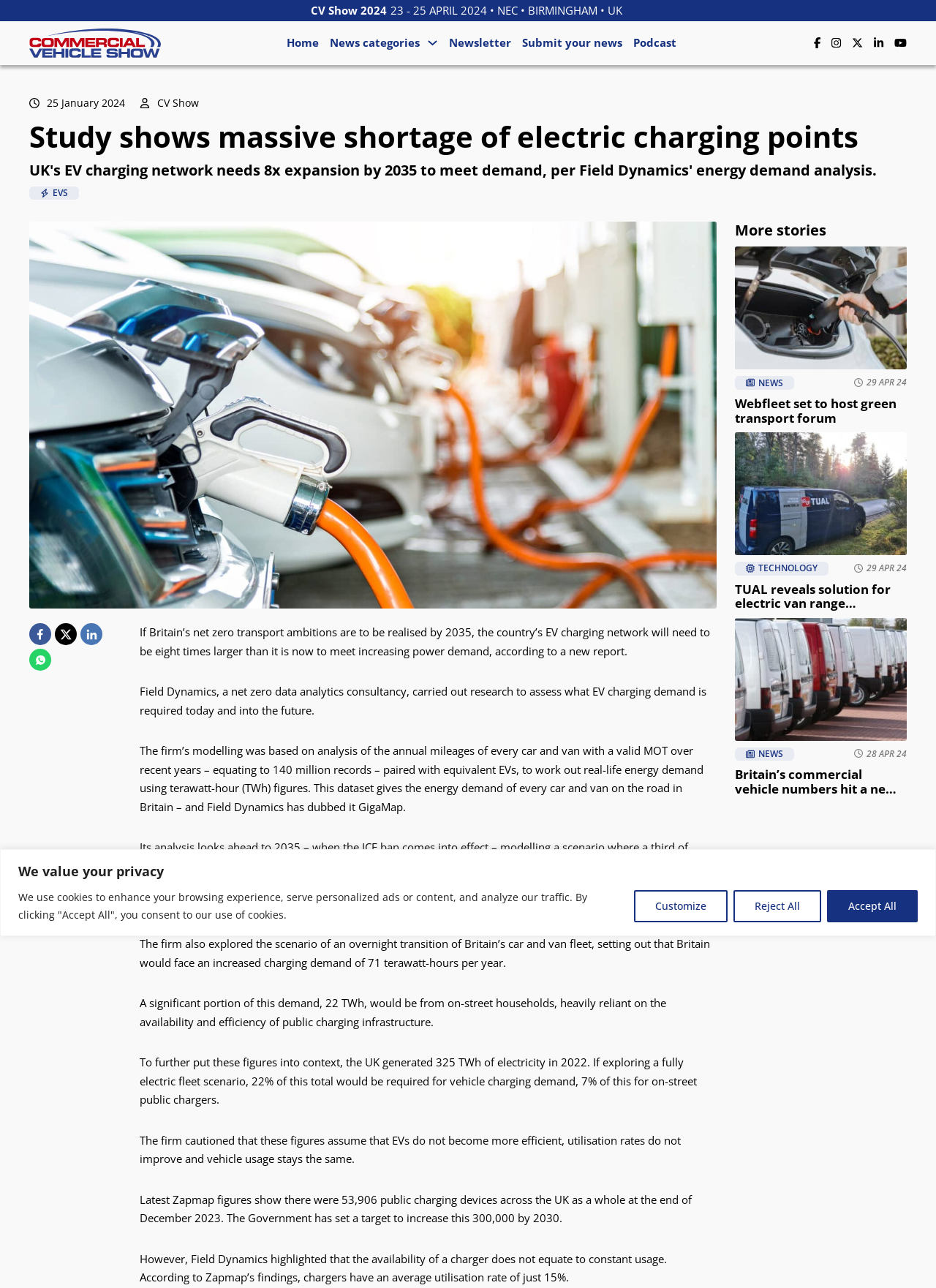Identify the bounding box coordinates of the clickable region required to complete the instruction: "Click the CV Show 2024 link". The coordinates should be given as four float numbers within the range of 0 and 1, i.e., [left, top, right, bottom].

[0.0, 0.0, 1.0, 0.016]